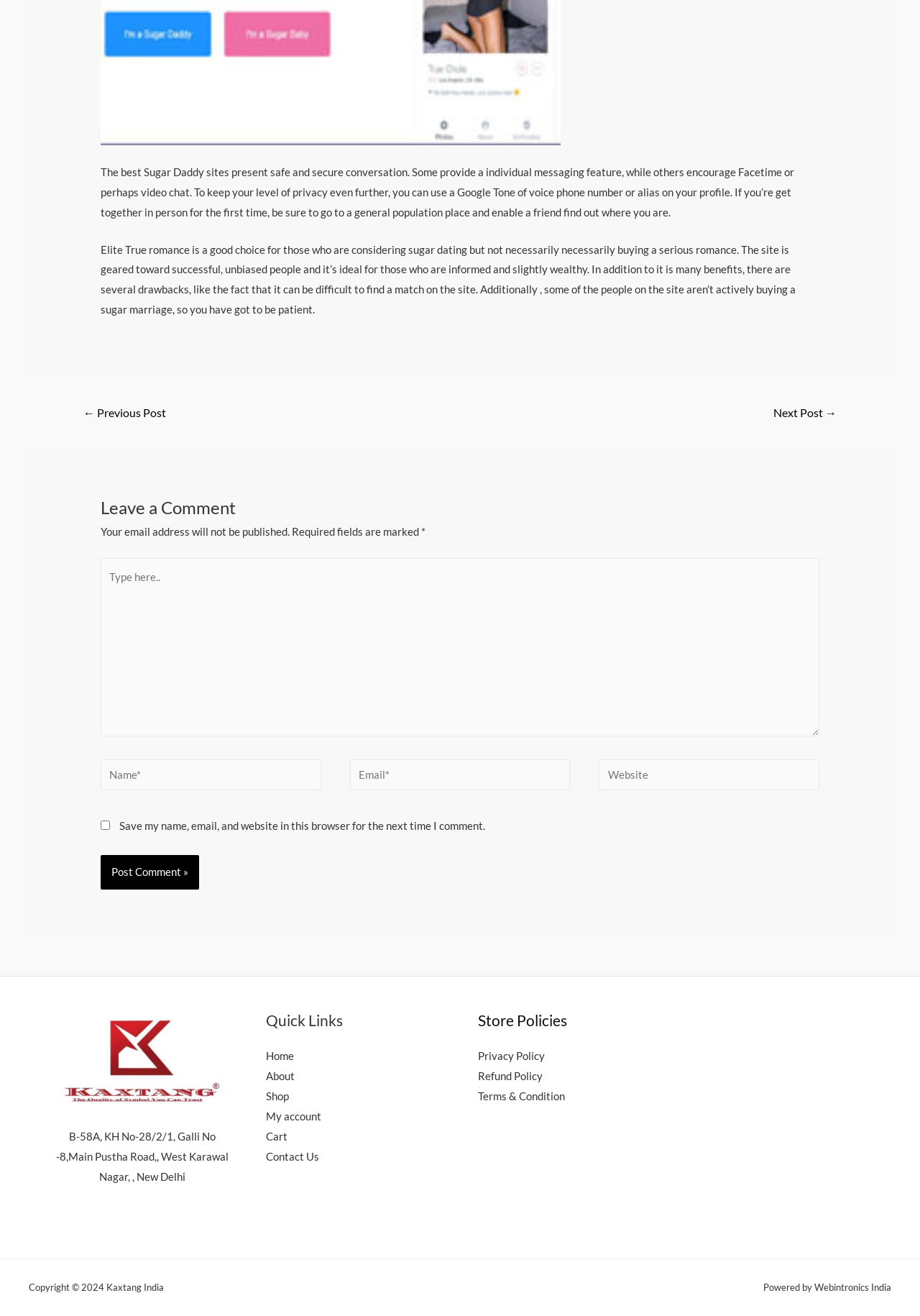Please specify the bounding box coordinates in the format (top-left x, top-left y, bottom-right x, bottom-right y), with all values as floating point numbers between 0 and 1. Identify the bounding box of the UI element described by: ← Previous Post

[0.072, 0.304, 0.199, 0.325]